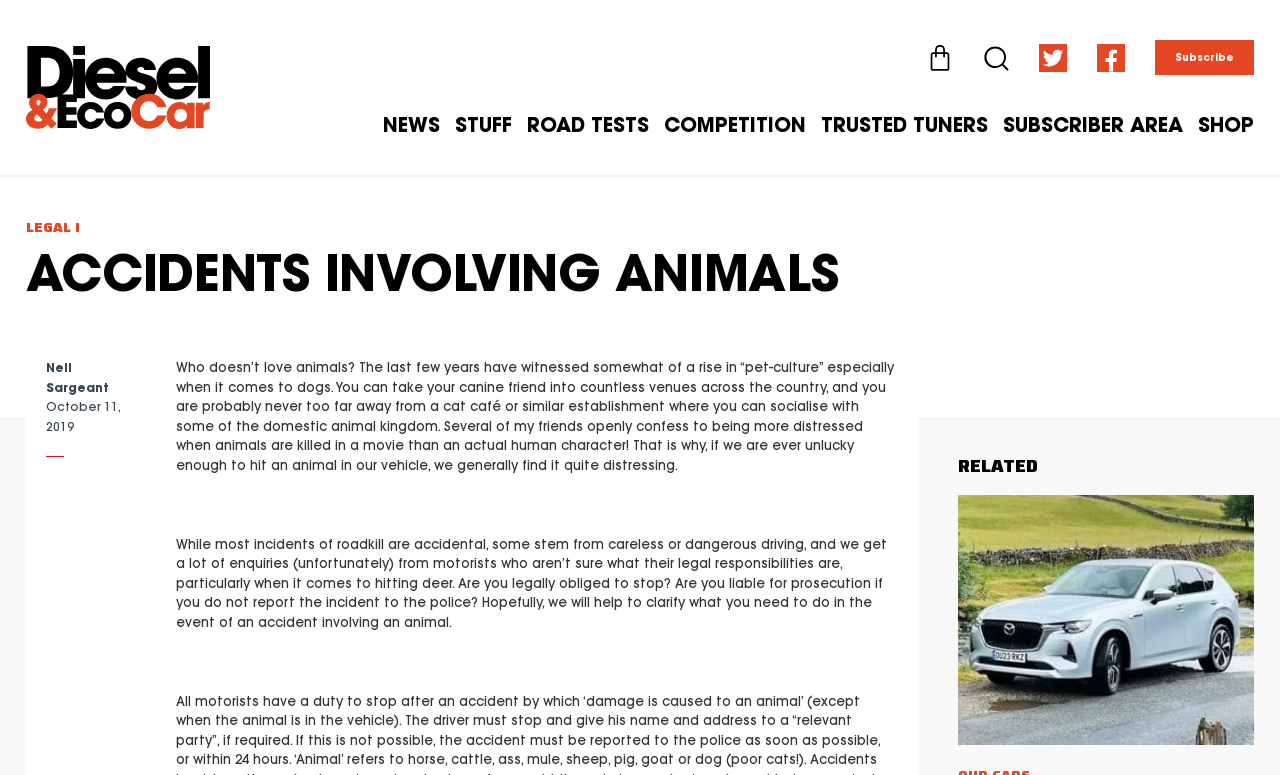Determine the bounding box coordinates of the UI element described by: "£0.00 0 Basket".

[0.724, 0.057, 0.746, 0.093]